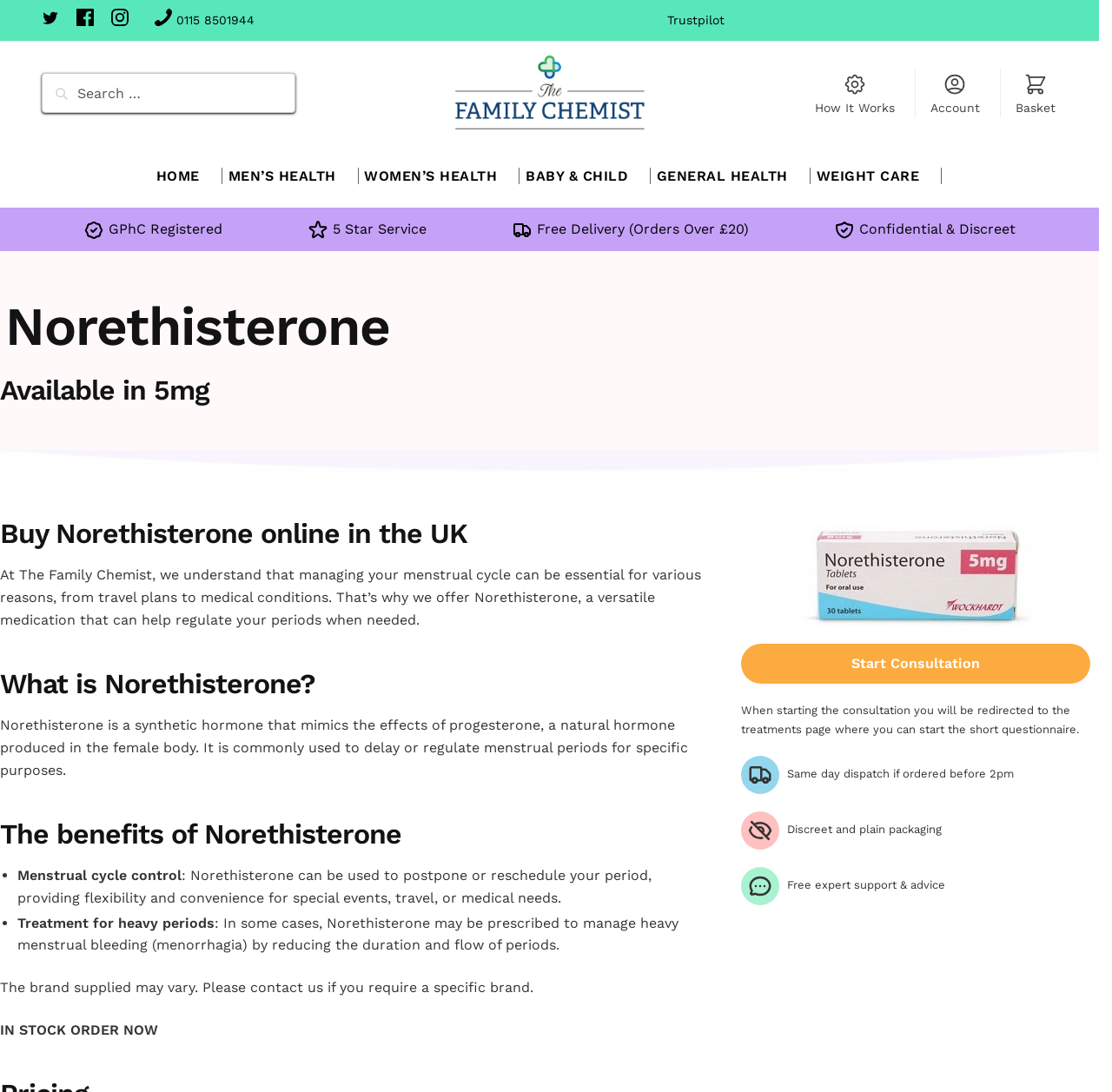Give a one-word or short phrase answer to this question: 
What is the purpose of Norethisterone?

Delay or regulate menstrual periods